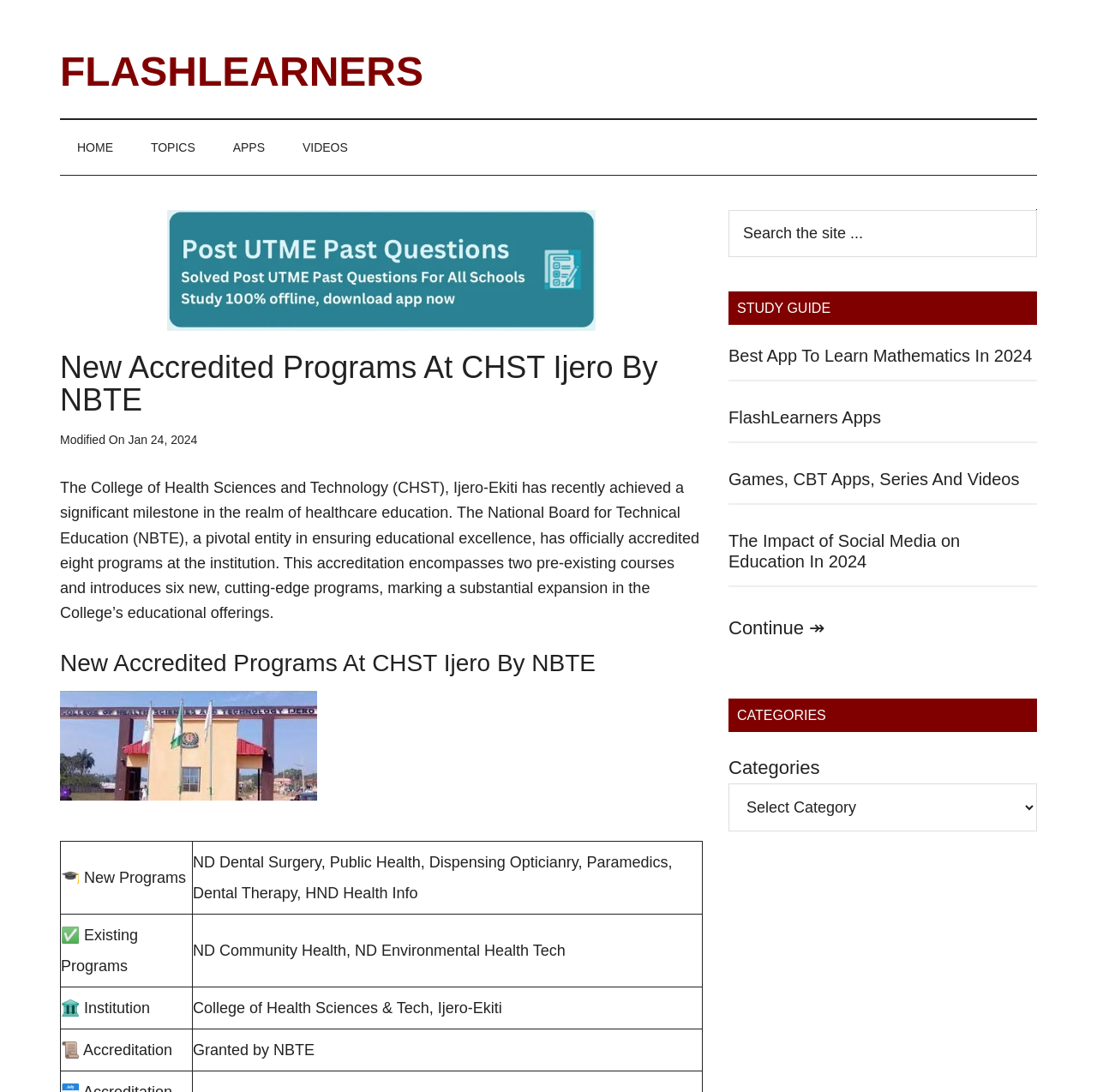For the given element description 2002 Archive, determine the bounding box coordinates of the UI element. The coordinates should follow the format (top-left x, top-left y, bottom-right x, bottom-right y) and be within the range of 0 to 1.

None